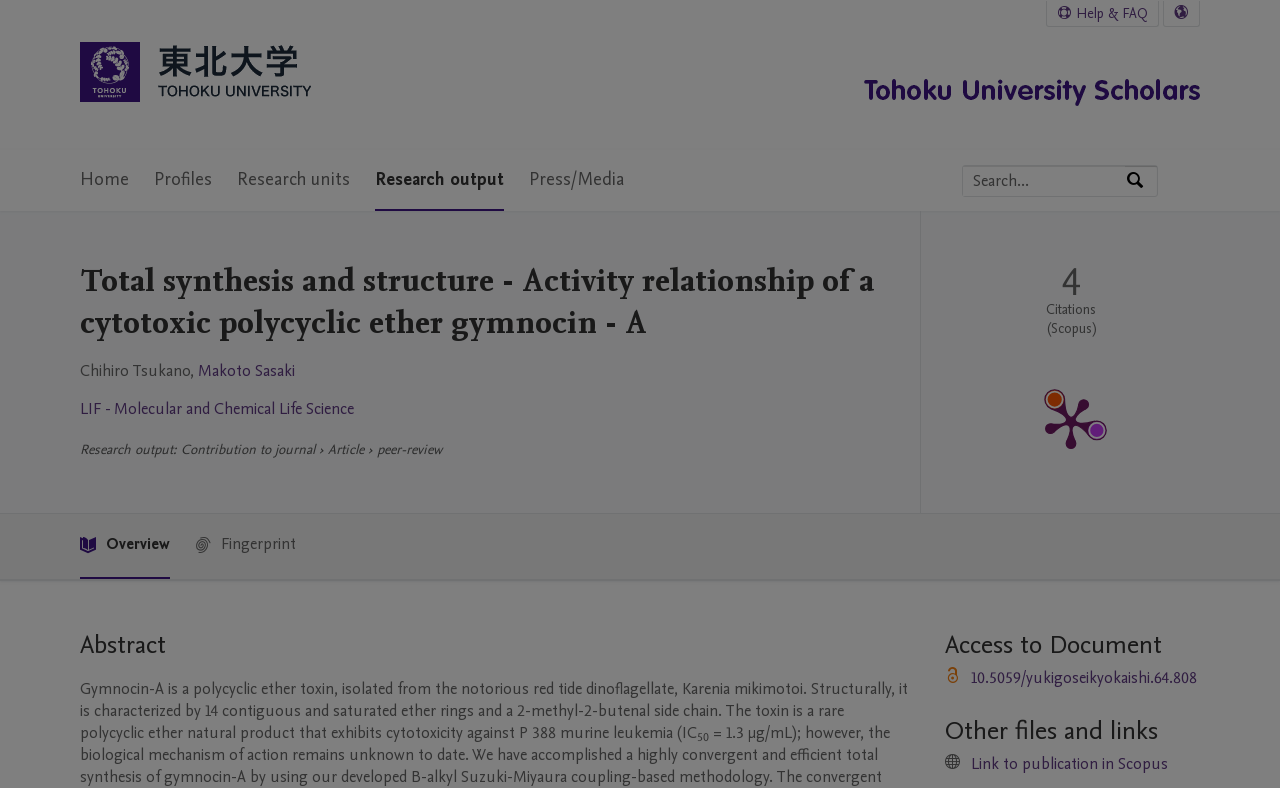Kindly determine the bounding box coordinates for the clickable area to achieve the given instruction: "Select language".

[0.909, 0.001, 0.937, 0.033]